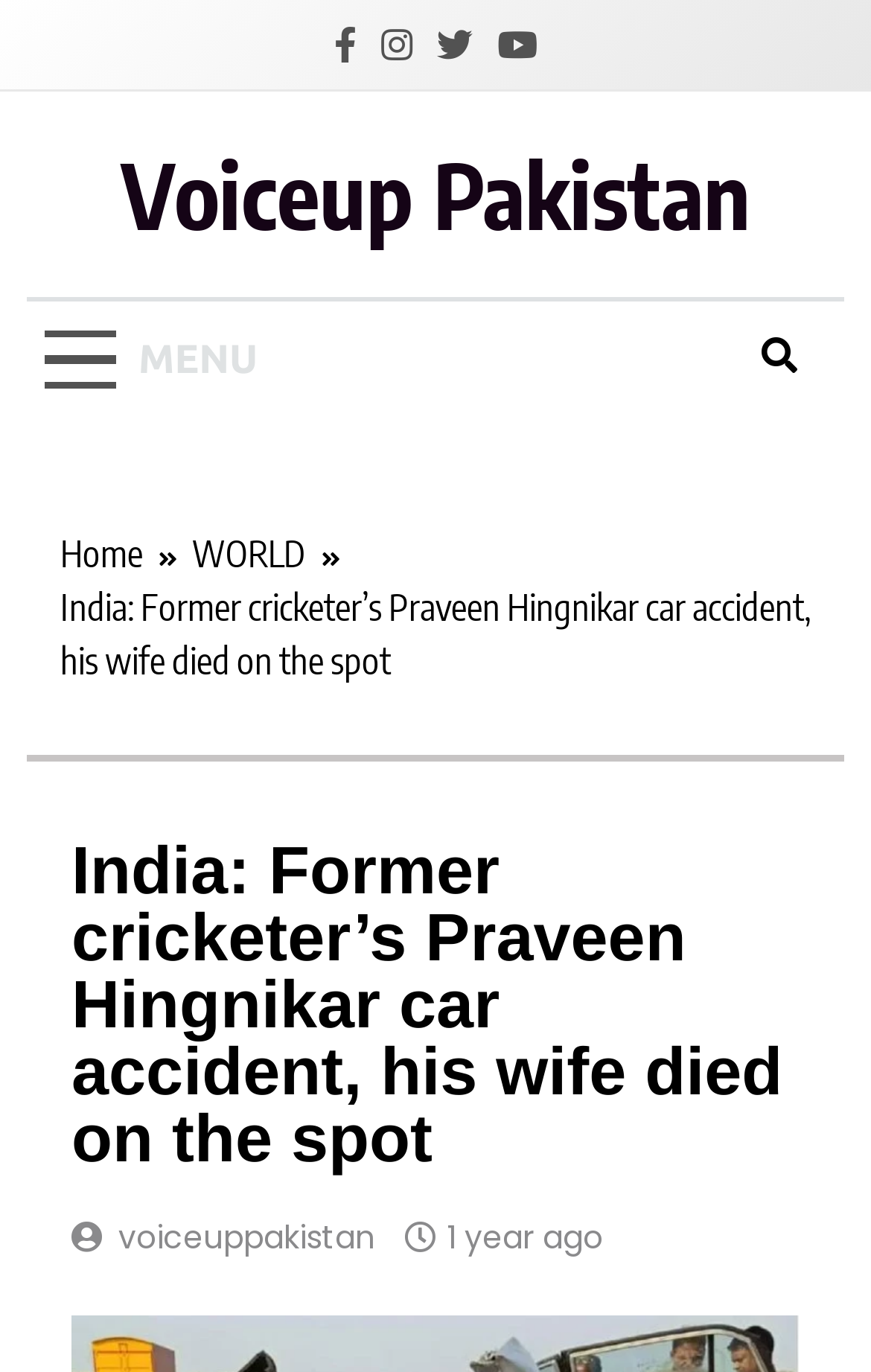Respond to the question below with a single word or phrase:
What is the name of the former Indian cricketer involved in the accident?

Praveen Hingnikar